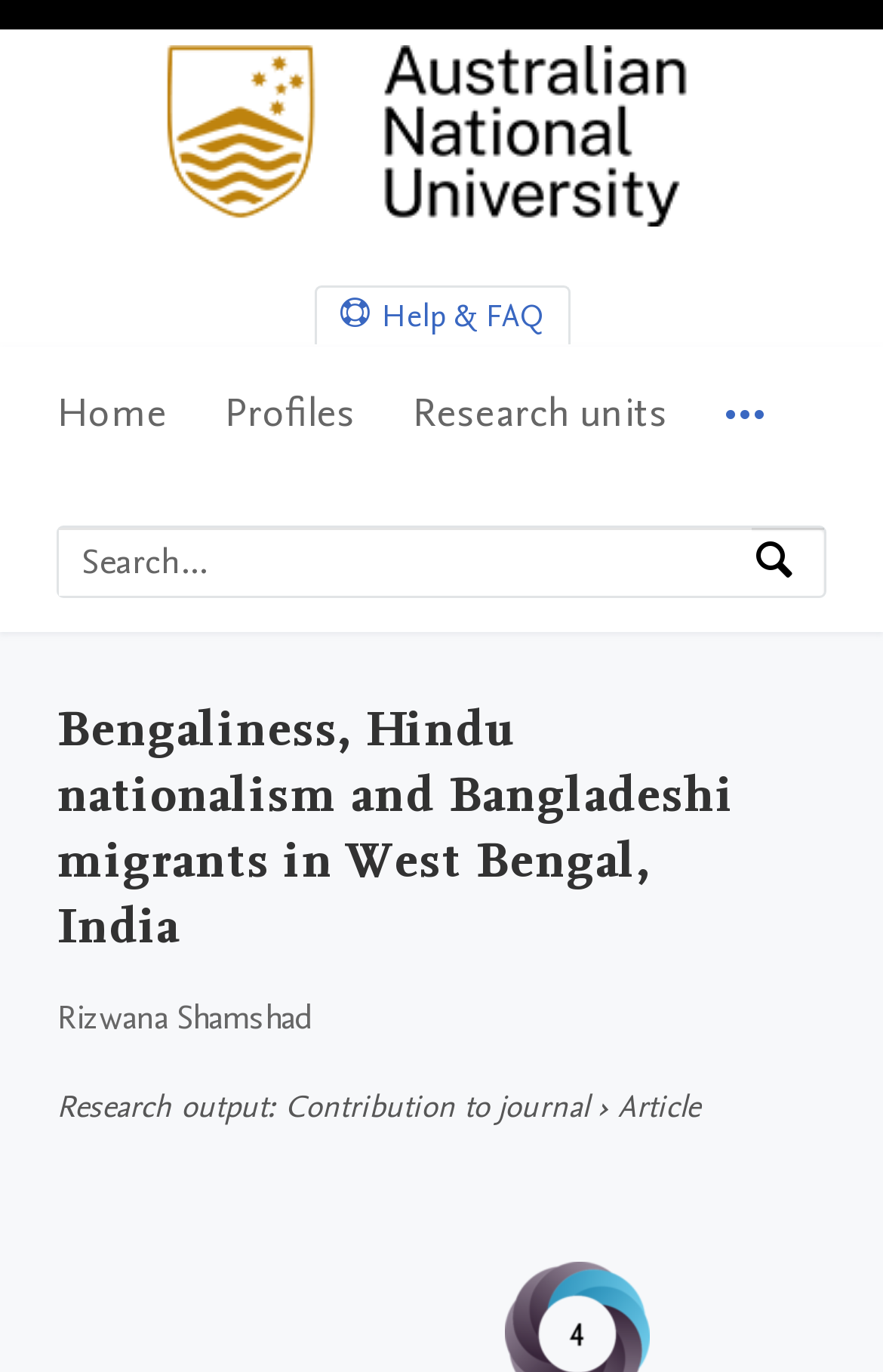Locate the bounding box coordinates of the element that should be clicked to fulfill the instruction: "Search by expertise, name or affiliation".

[0.067, 0.385, 0.851, 0.435]